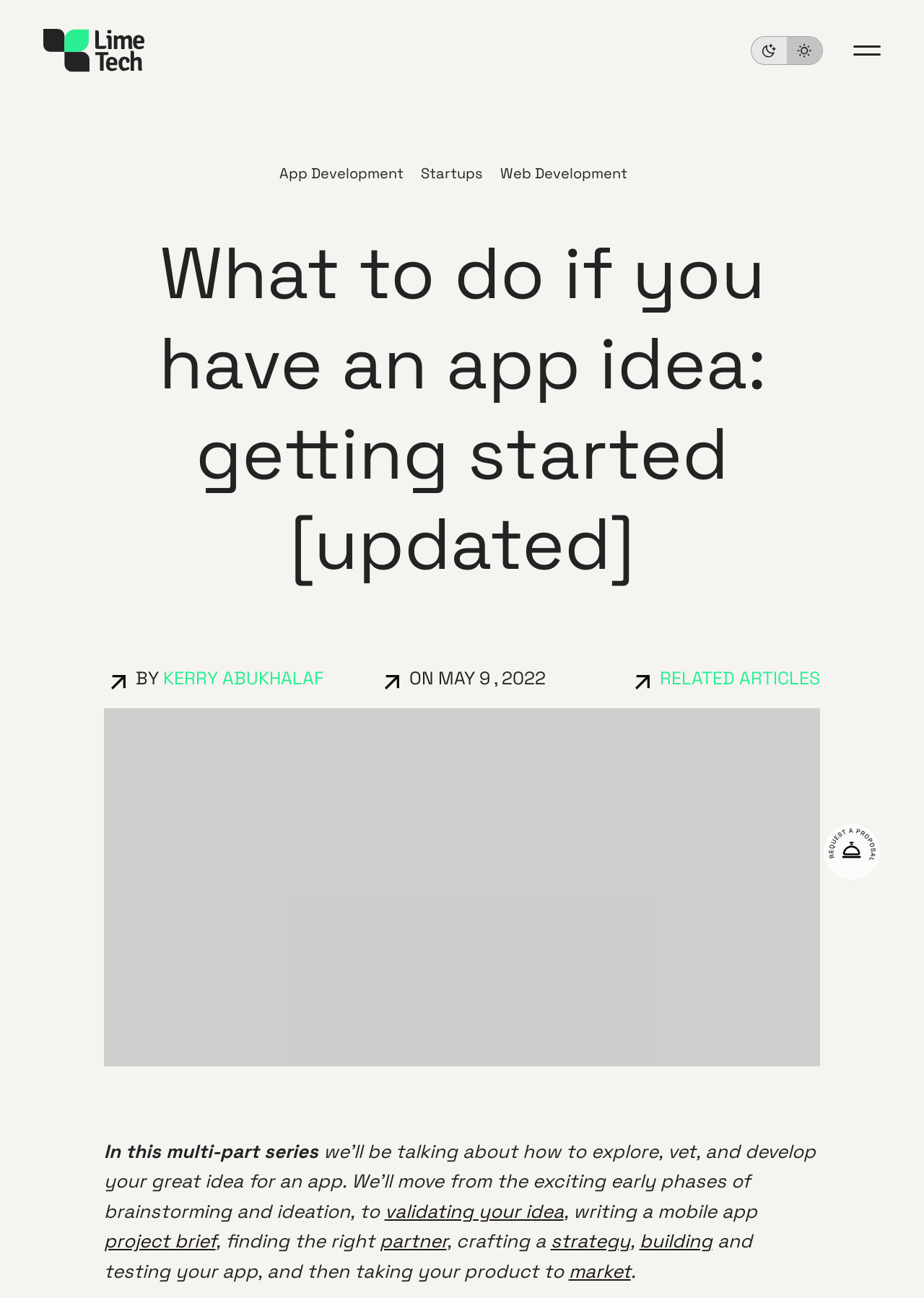Provide a thorough description of the webpage's content and layout.

This webpage appears to be a blog post or article about developing an app idea. At the top left, there is a link to "LimeTech" accompanied by a small image. On the top right, there are three links: "Dark Mode", "القائمة" (which means "menu" in Arabic), and a series of links to different categories such as "App Development", "Startups", and "Web Development".

The main content of the page is a blog post titled "What to do if you have an app idea: getting started [updated]". Below the title, there is a section with an image, the author's name "KERRY ABUKHALAF", and the date "MAY 9, 2022". 

The article itself is divided into several paragraphs. The first paragraph introduces the topic of exploring, vetting, and developing an app idea. The subsequent paragraphs discuss various aspects of the process, including validating the idea, writing a project brief, finding a partner, crafting a strategy, building and testing the app, and taking the product to market. Throughout the text, there are links to related articles and keywords such as "validating your idea", "project brief", "partner", "strategy", "building", and "market".

At the bottom of the page, there is an image and a link to "RELATED ARTICLES".